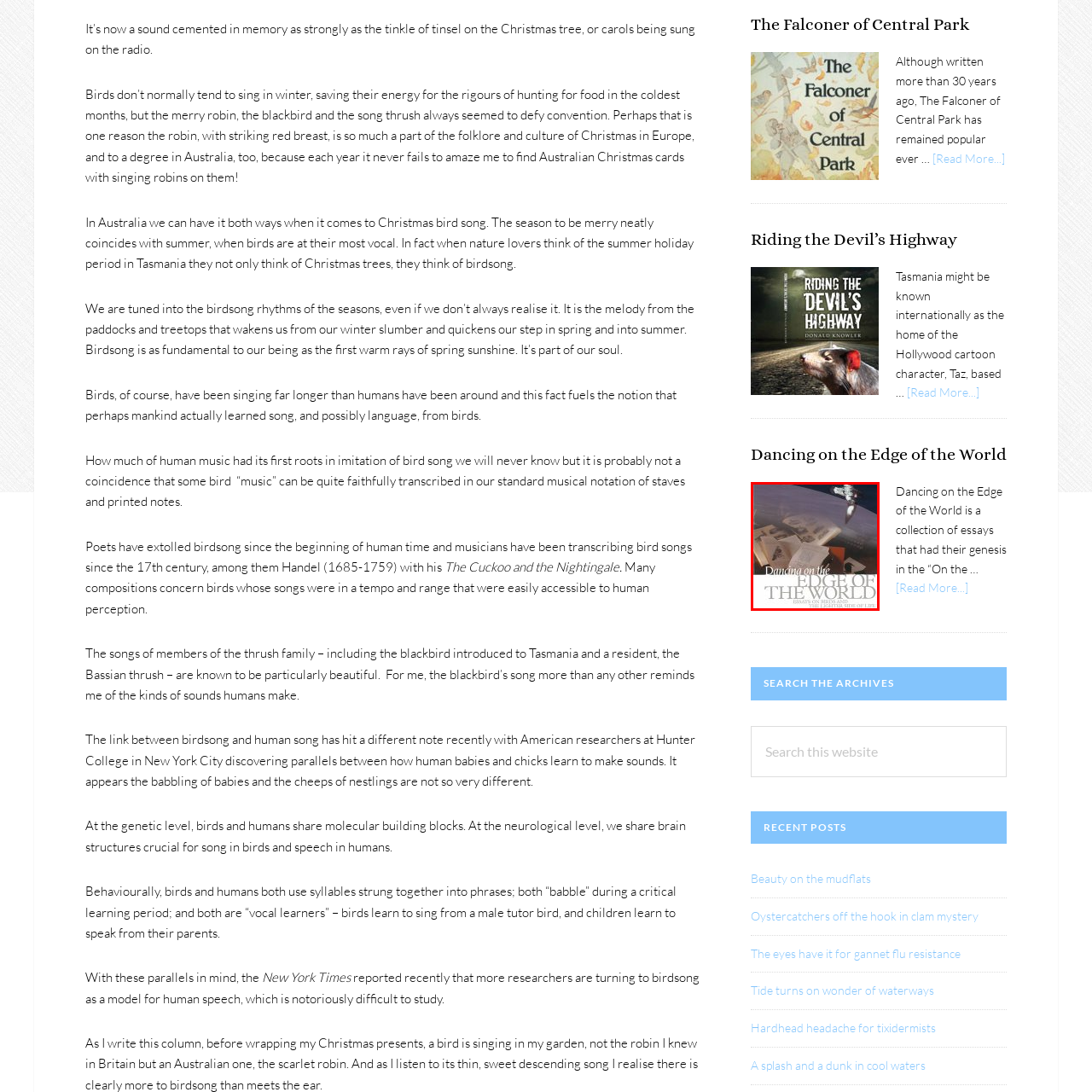Review the part of the image encased in the red box and give an elaborate answer to the question posed: What is scattered around the title?

Surrounding the title, a scattering of open books and papers suggests a thoughtful engagement with literature and nature, symbolizing the thematic depth of the essays within.